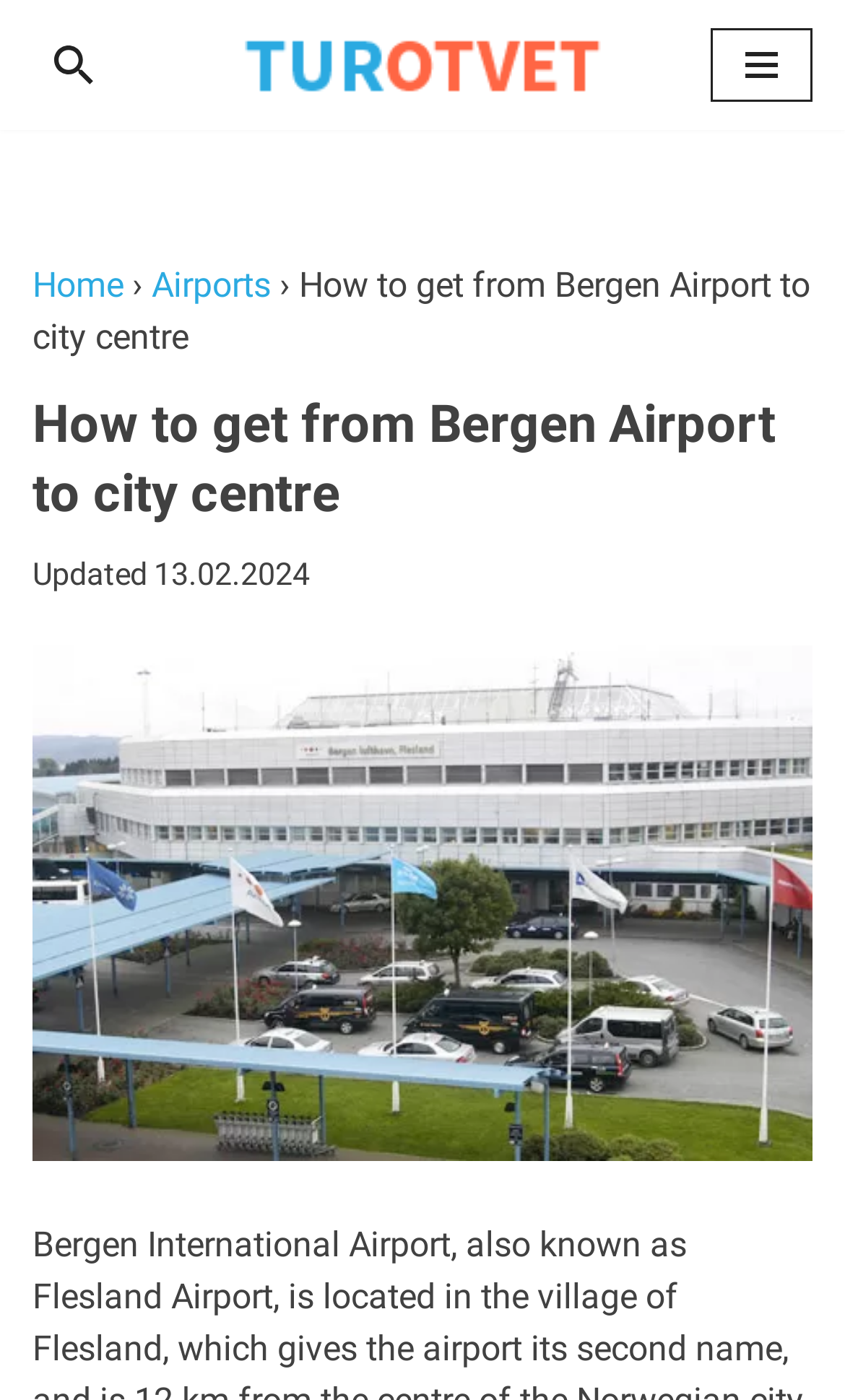Given the element description "Skip to content", identify the bounding box of the corresponding UI element.

[0.0, 0.05, 0.077, 0.08]